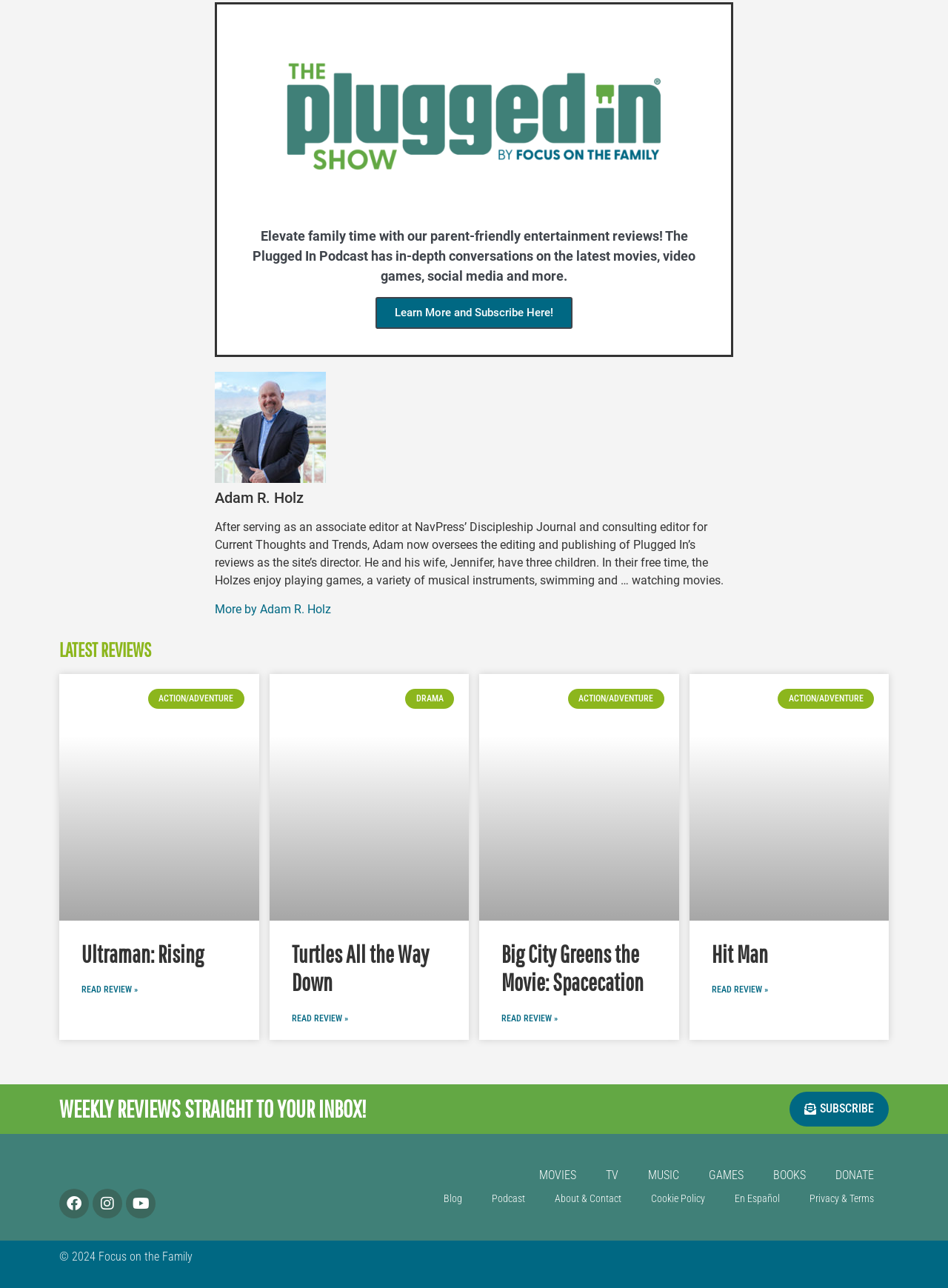Please locate the bounding box coordinates of the region I need to click to follow this instruction: "Read more about Ultraman: Rising".

[0.086, 0.763, 0.145, 0.774]